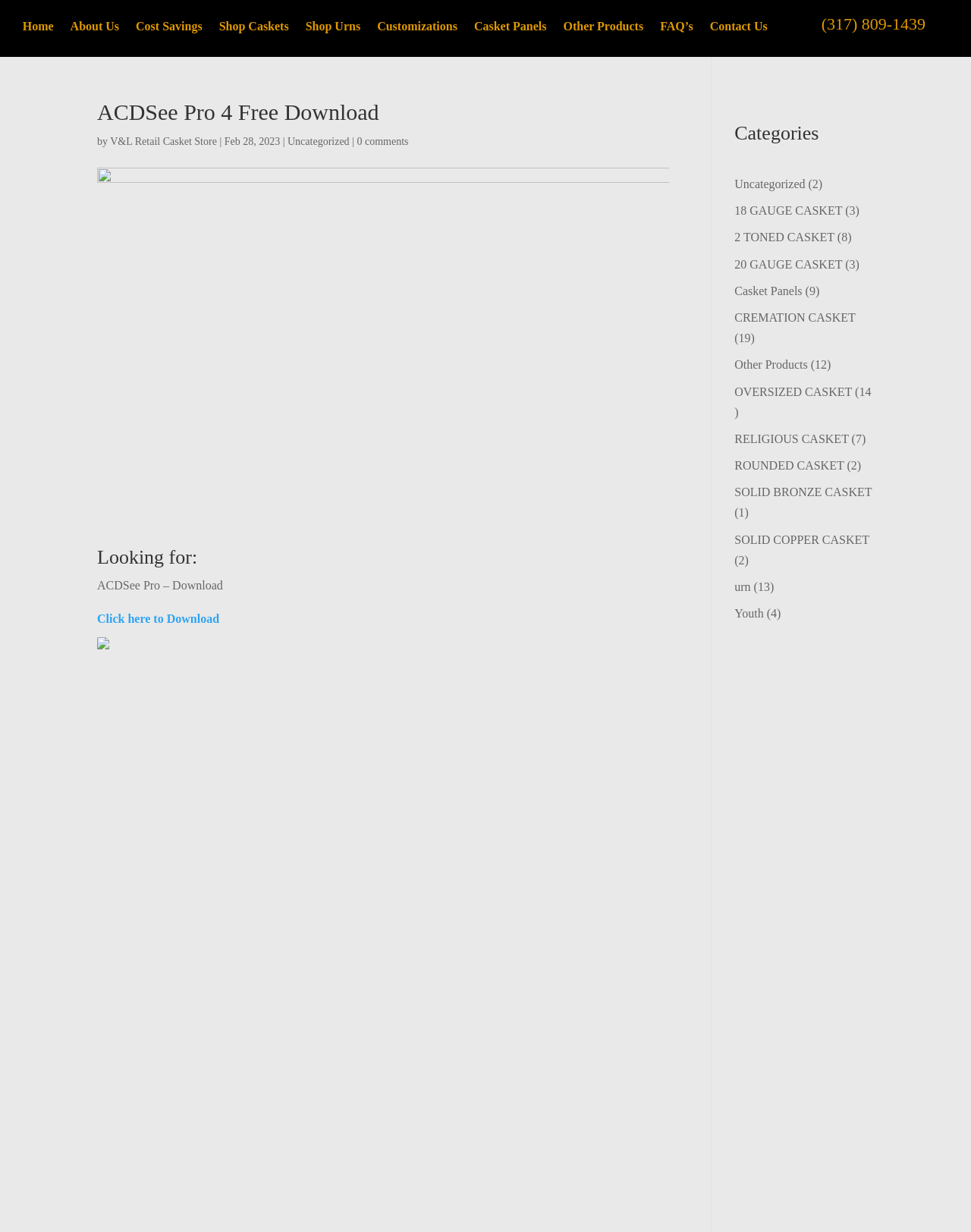Given the description "Lindsey’s Recommended", provide the bounding box coordinates of the corresponding UI element.

None